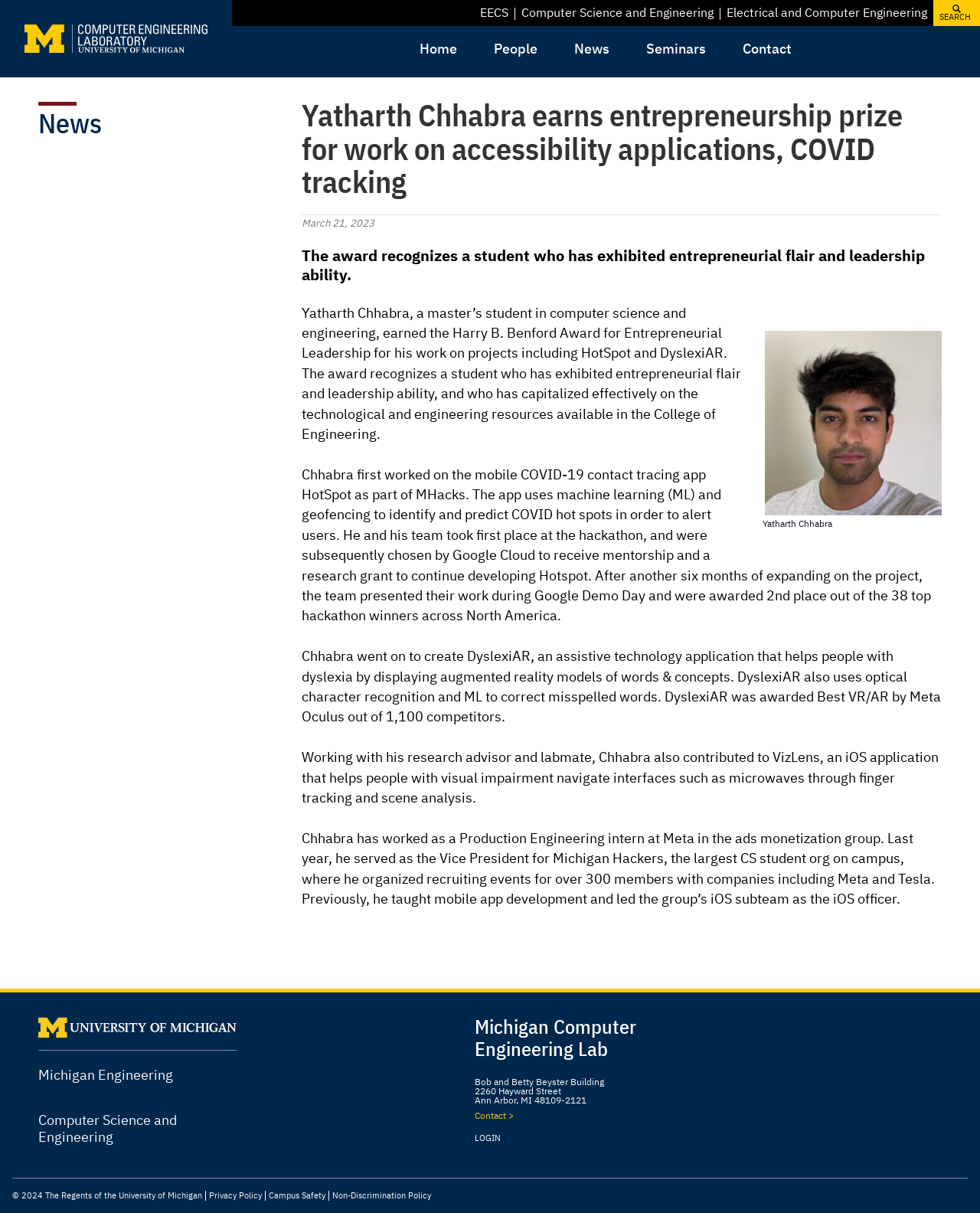What is the year of the copyright mentioned at the bottom of the webpage?
Can you give a detailed and elaborate answer to the question?

I found the answer by reading the footer section of the webpage, which mentions the copyright year.